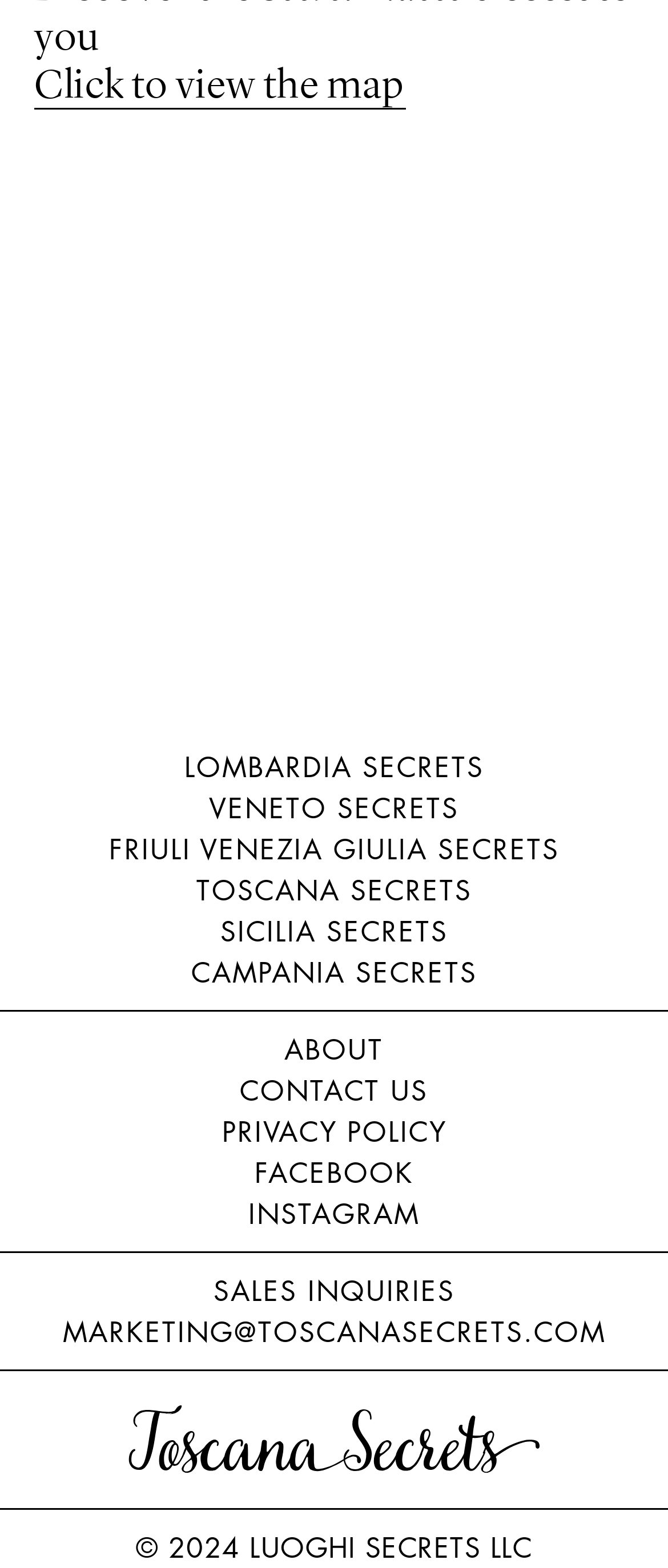How many links are there in the webpage?
Please provide a single word or phrase as the answer based on the screenshot.

15